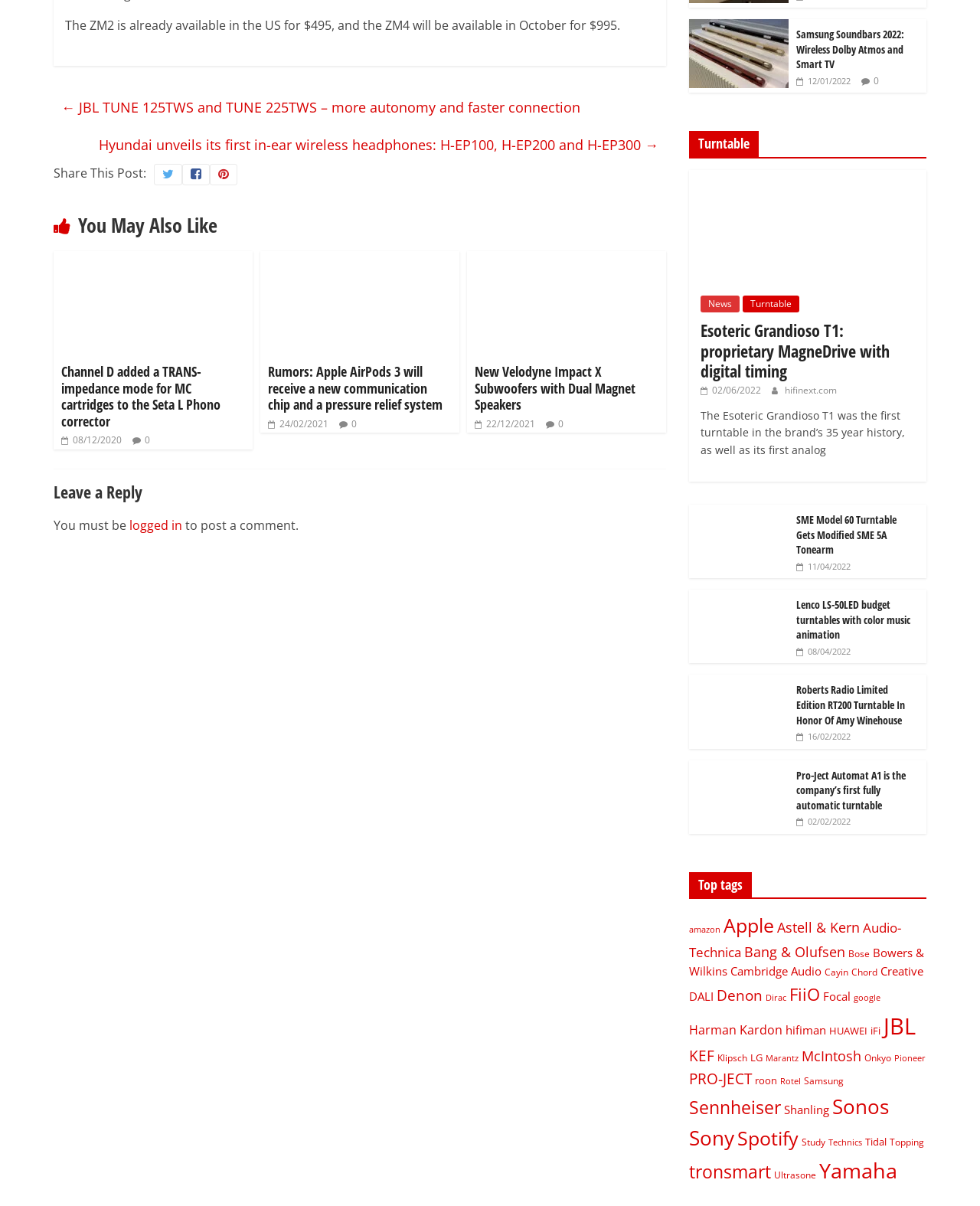Provide a short answer using a single word or phrase for the following question: 
How many figures are there in the 'Turntable' section?

4